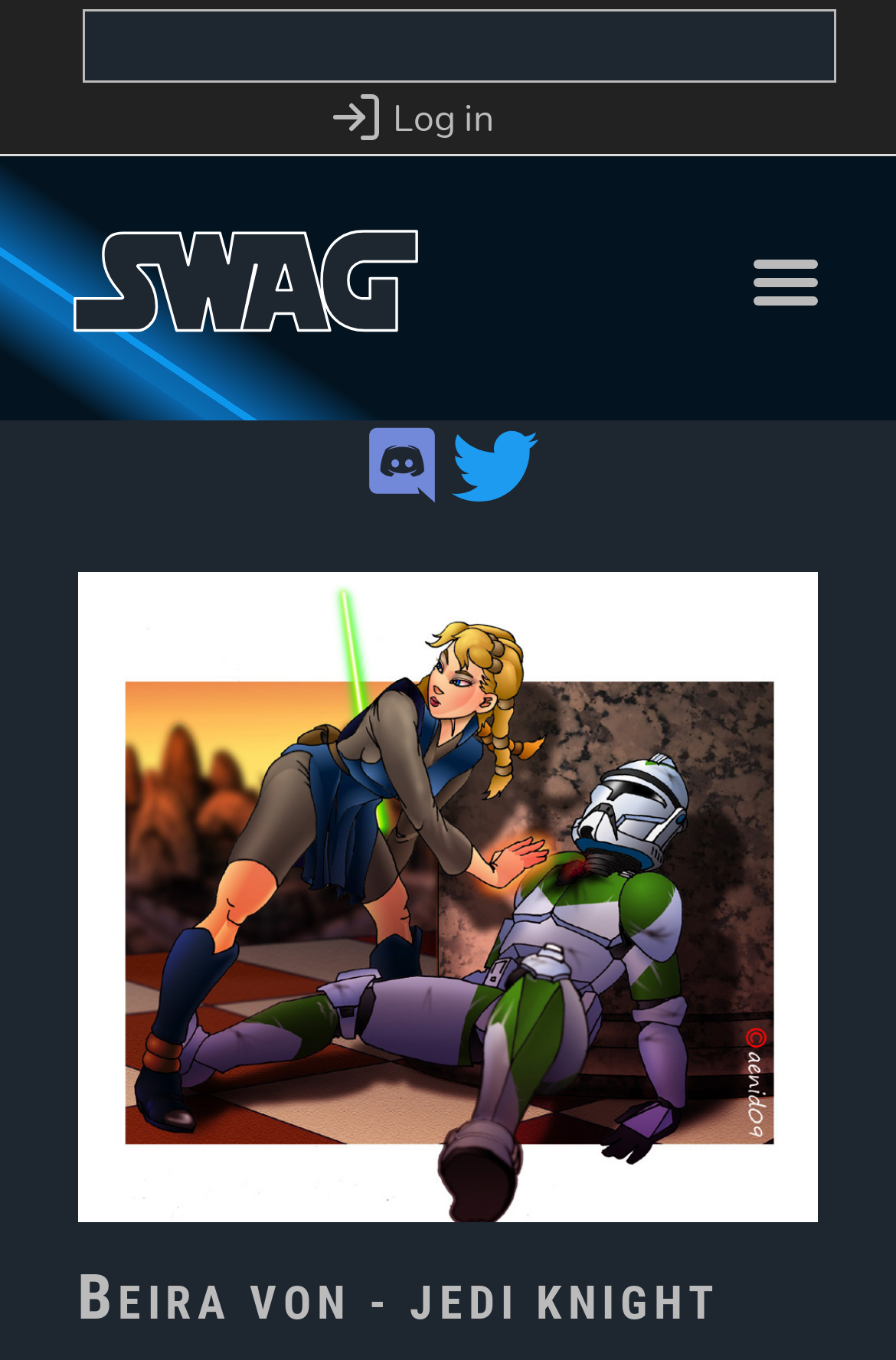What is the purpose of the search box?
Provide a well-explained and detailed answer to the question.

The search box is located at the top of the page and has a label 'Search:' next to it, indicating that it is used to search the website for specific content.